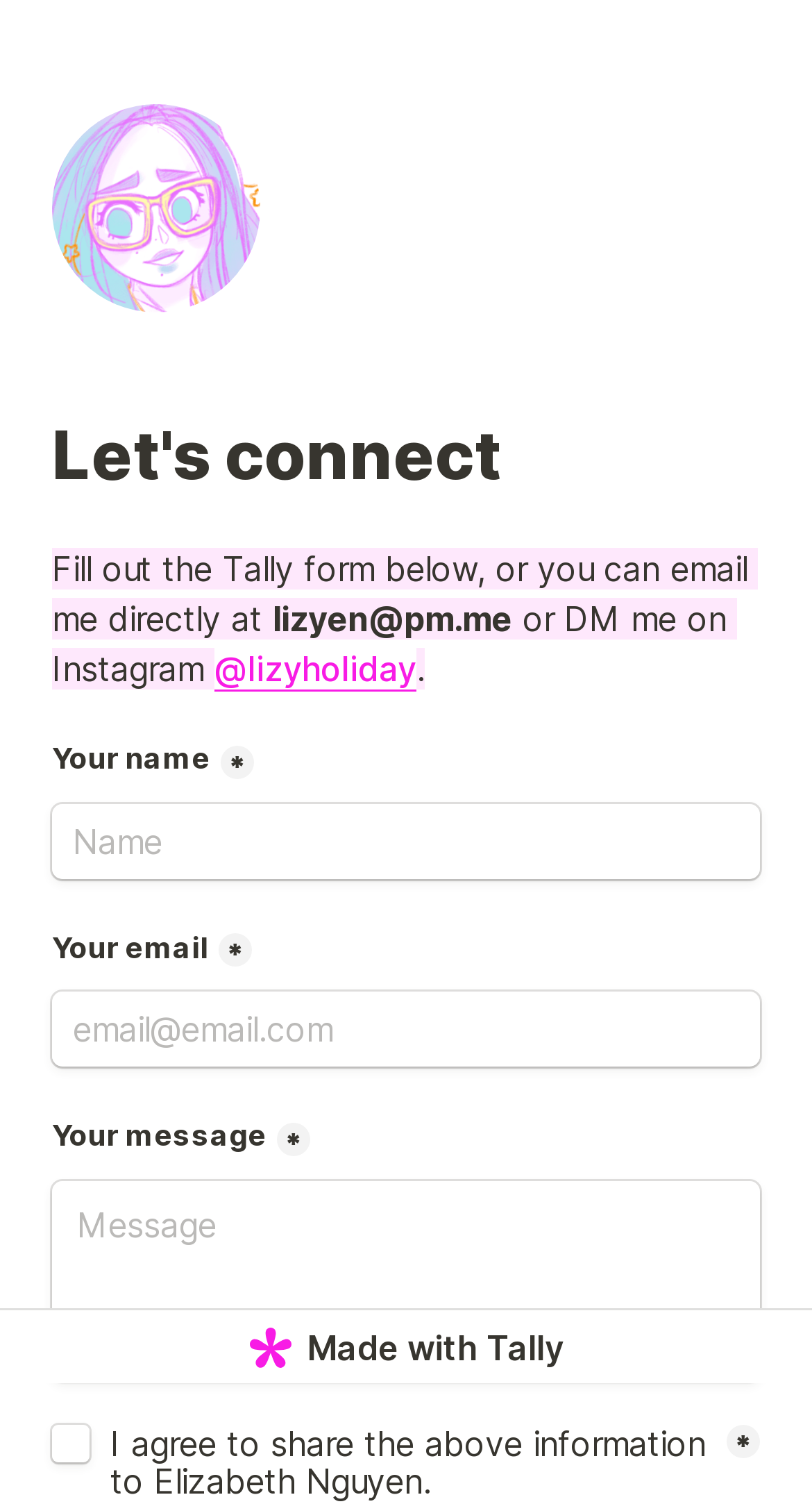Answer the question with a single word or phrase: 
Is the checkbox for sharing information checked by default?

No